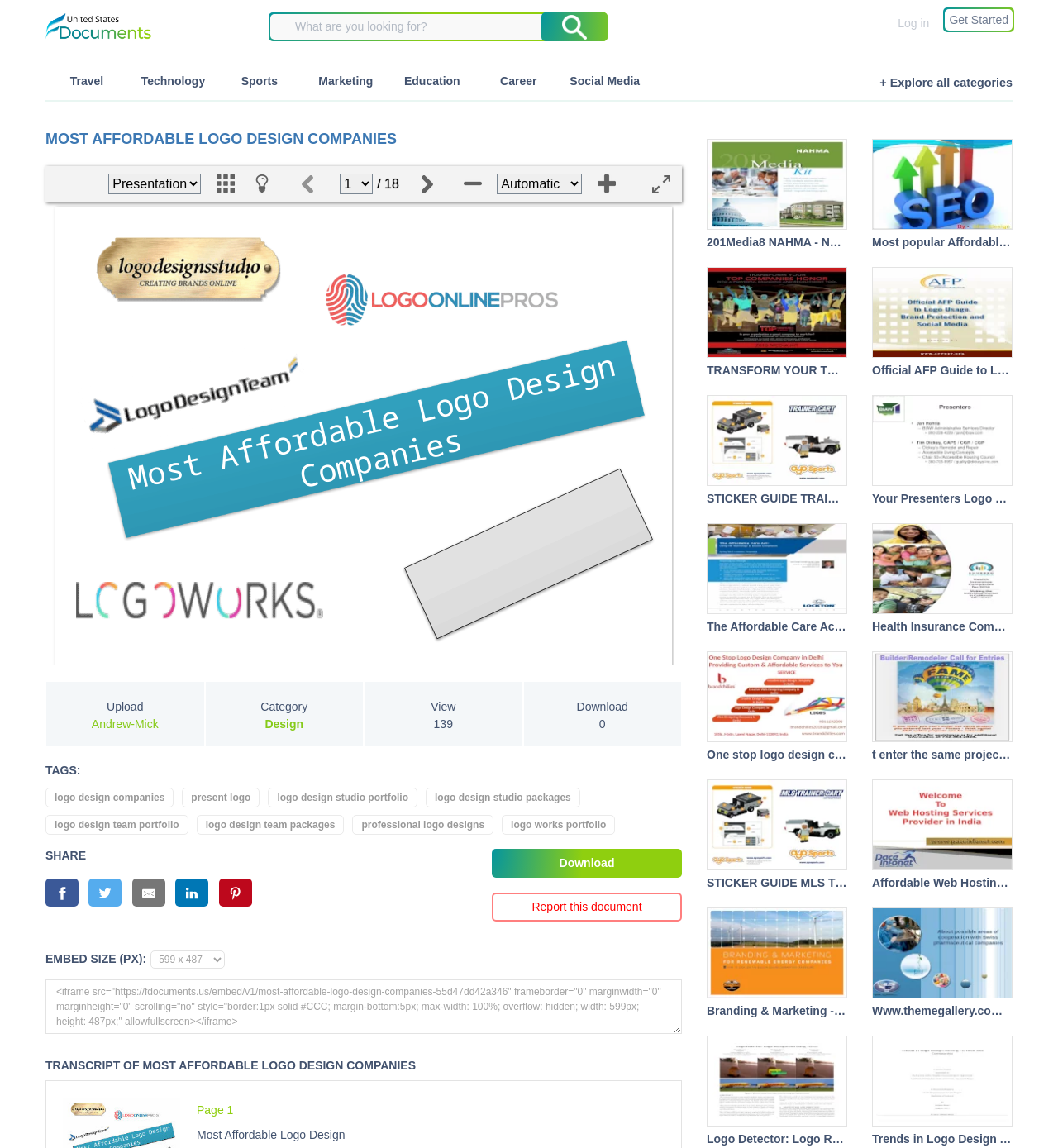Convey a detailed summary of the webpage, mentioning all key elements.

This webpage appears to be a presentation or document sharing platform, focused on logo design companies. At the top, there is a logo of "FDOCUMENTS" and a search bar where users can input what they are looking for. To the right of the search bar, there are buttons for logging in and getting started.

Below the search bar, there is a navigation menu with various categories such as Travel, Technology, Sports, Marketing, Education, and Career. There is also a button to explore all categories.

The main content of the page is divided into sections. The first section has a heading "MOST AFFORDABLE LOGO DESIGN COMPANIES" and appears to be a presentation or document about logo design companies. There are buttons to navigate through the pages, zoom in and out, and toggle the sidebar.

Below this section, there is a list of tags or keywords related to logo design companies, such as "logo design companies", "present logo", and "professional logo designs". There are also social media sharing buttons and an option to download the document.

The next section appears to be a transcript of the presentation, with a heading "TRANSCRIPT OF MOST AFFORDABLE LOGO DESIGN COMPANIES". There is an iframe embedded in this section, which contains the presentation content.

The page also features a section with related documents or presentations, with links to other resources on logo design companies. These links are displayed in a grid layout, with images and text descriptions.